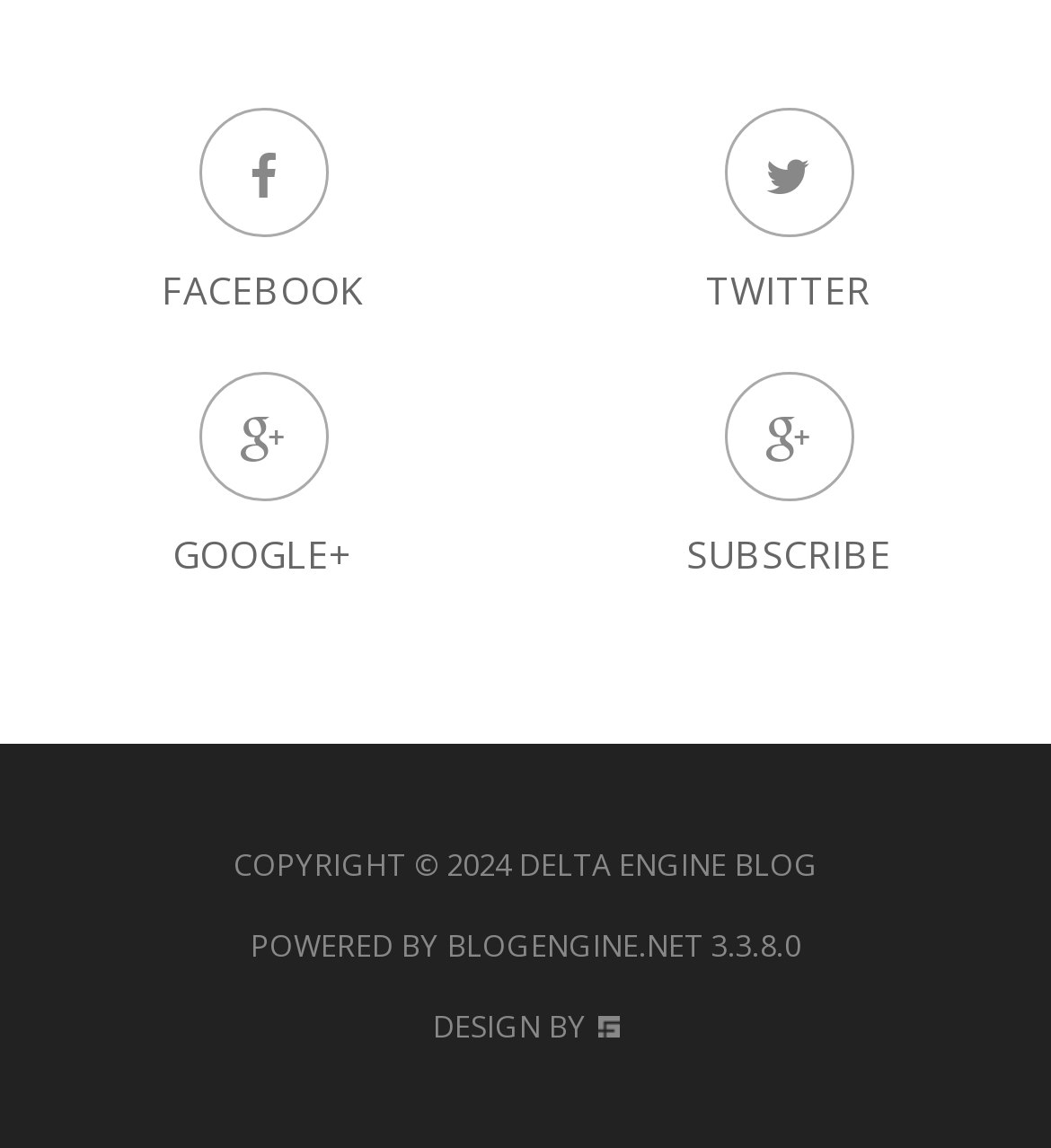What is the copyright year?
Using the image as a reference, give an elaborate response to the question.

In the footer section of the webpage, I found a StaticText element with the text 'COPYRIGHT © 2024', which indicates the copyright year is 2024.